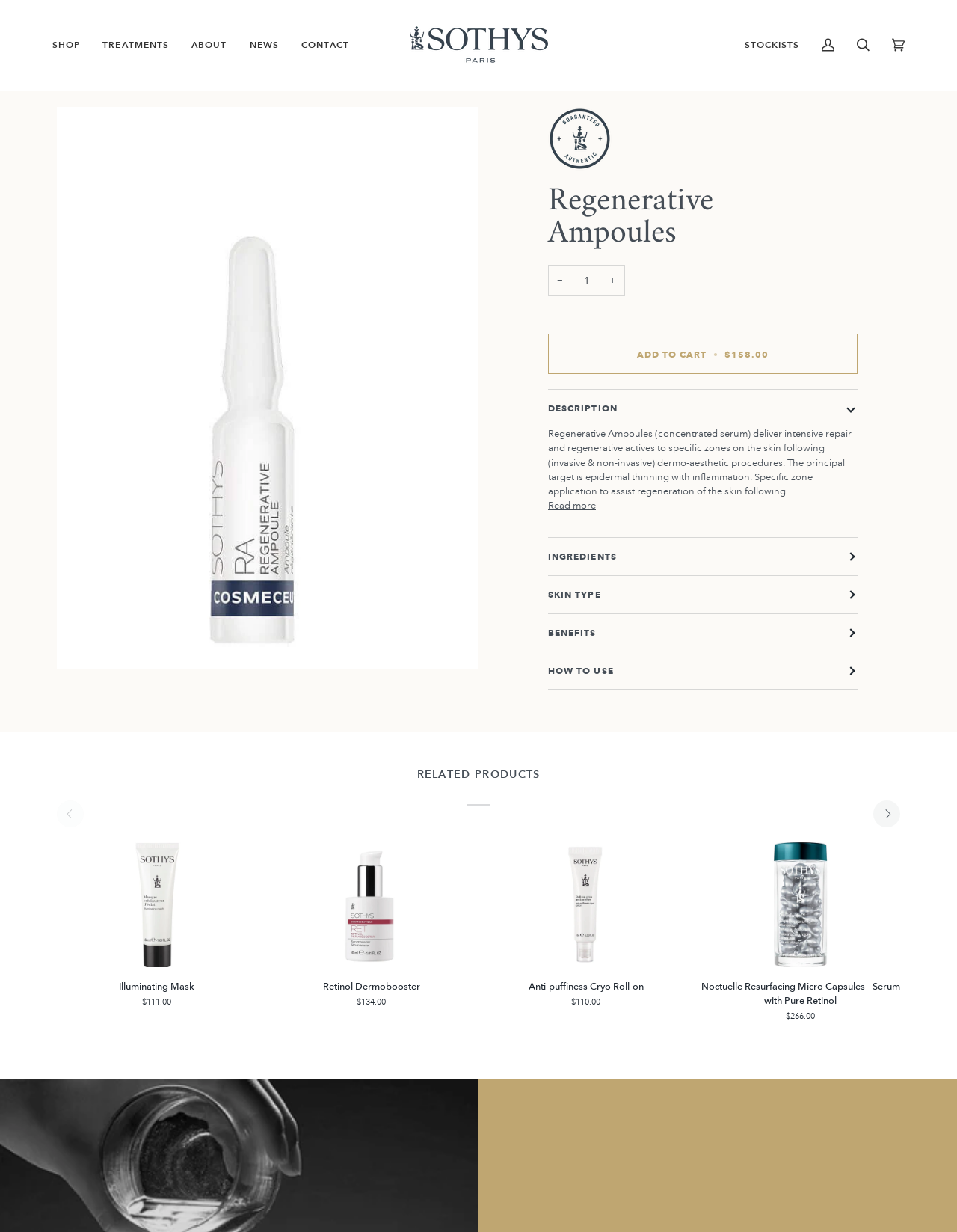Please reply to the following question with a single word or a short phrase:
How much does the product cost?

$158.00